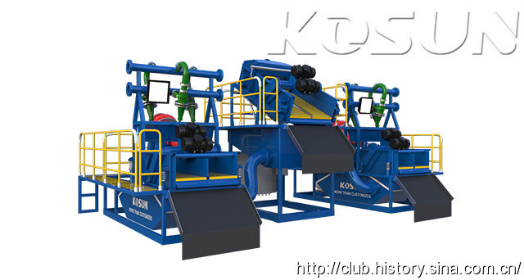Create an exhaustive description of the image.

The image showcases the advanced Tunnel Boring Machine (TBM) Slurry Separation System developed by KOSUN. This equipment features a robust design characterized by two main units equipped with large, strategic outlets for waste material. The machines are decorated in a striking blue color, with bright green components that likely serve as slurry pumps. Yellow safety railings enhance visibility and protect operators during operation. This TBM slurry separation system plays a vital role in construction, where it effectively stabilizes the excavation surface and prevents ground collapse by managing muddy water through pressure balance. Its functionality is crucial for ensuring project efficiency and minimizing environmental impact, particularly in challenging geological conditions.